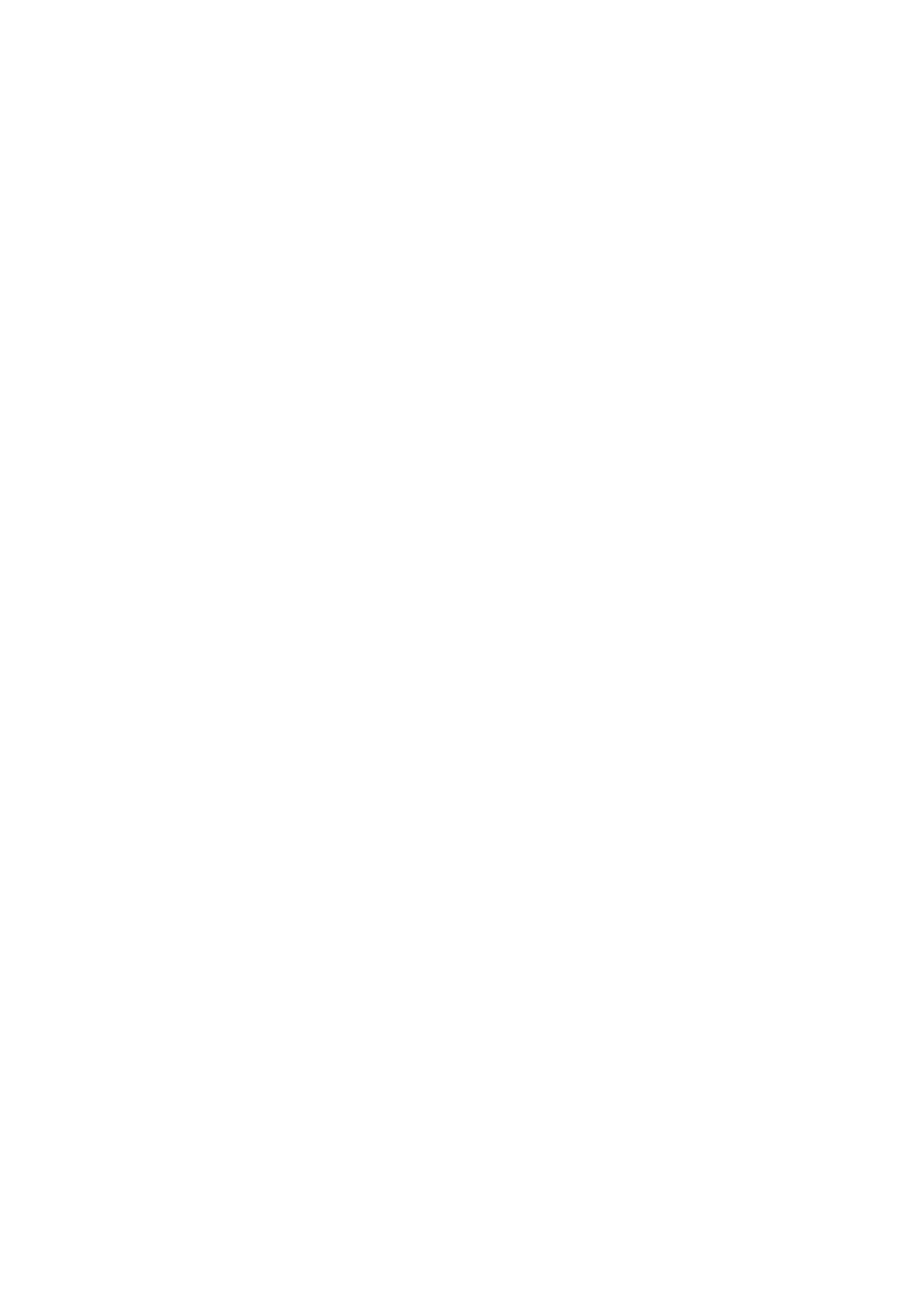Determine the bounding box for the described UI element: "Museum Manufactory".

[0.122, 0.632, 0.878, 0.677]